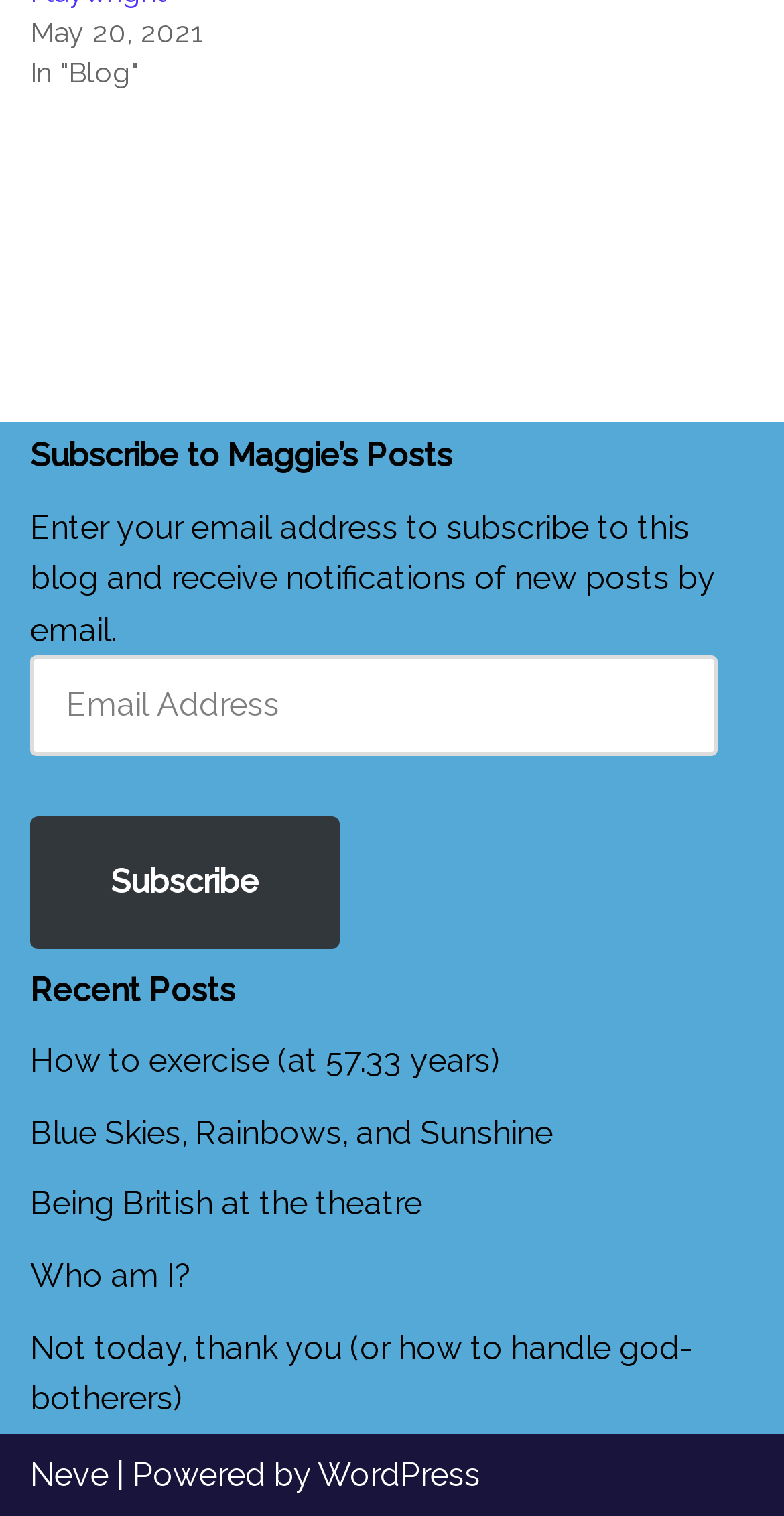Could you locate the bounding box coordinates for the section that should be clicked to accomplish this task: "Click subscribe".

[0.038, 0.538, 0.433, 0.625]